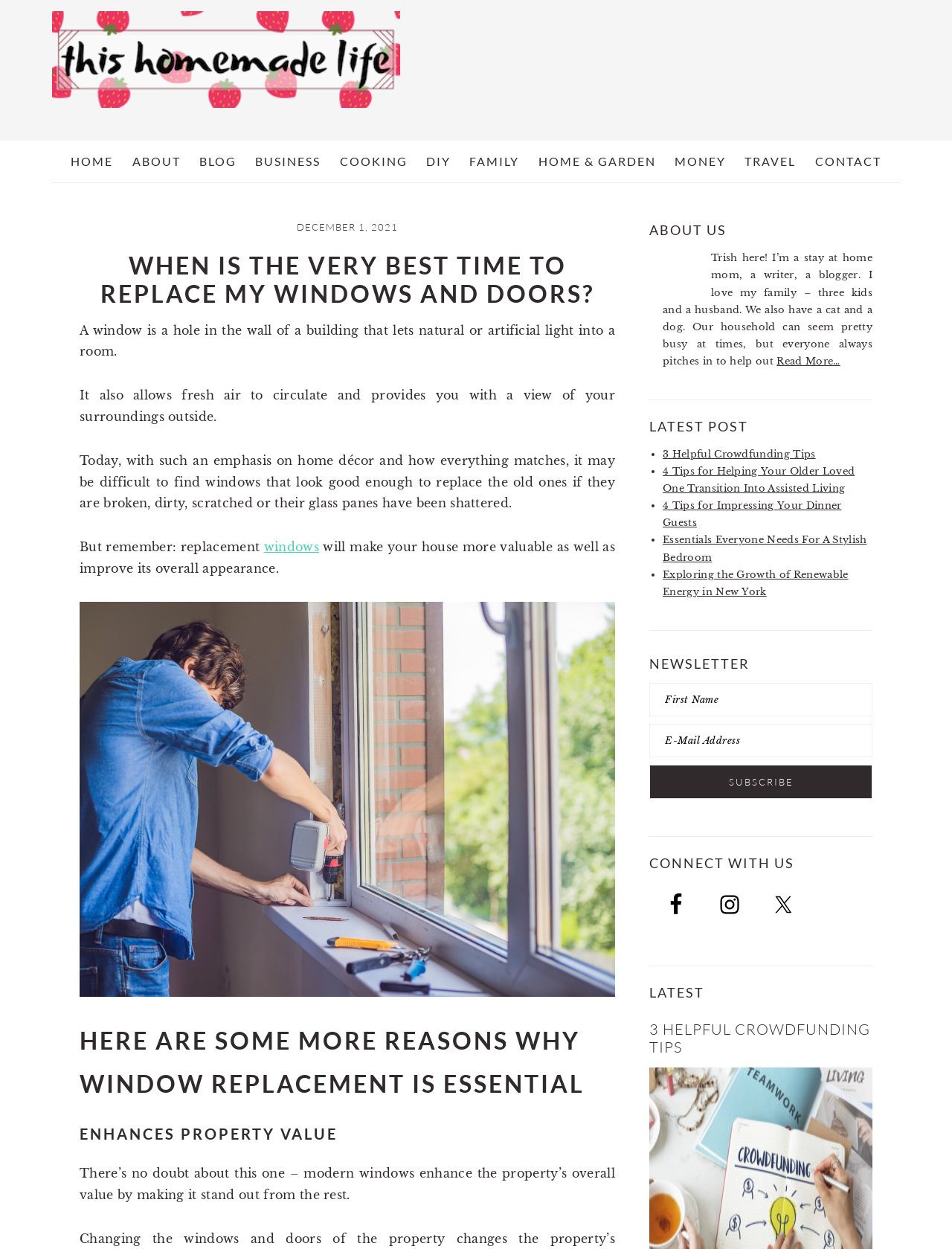What is the author of the webpage?
Using the picture, provide a one-word or short phrase answer.

Trish